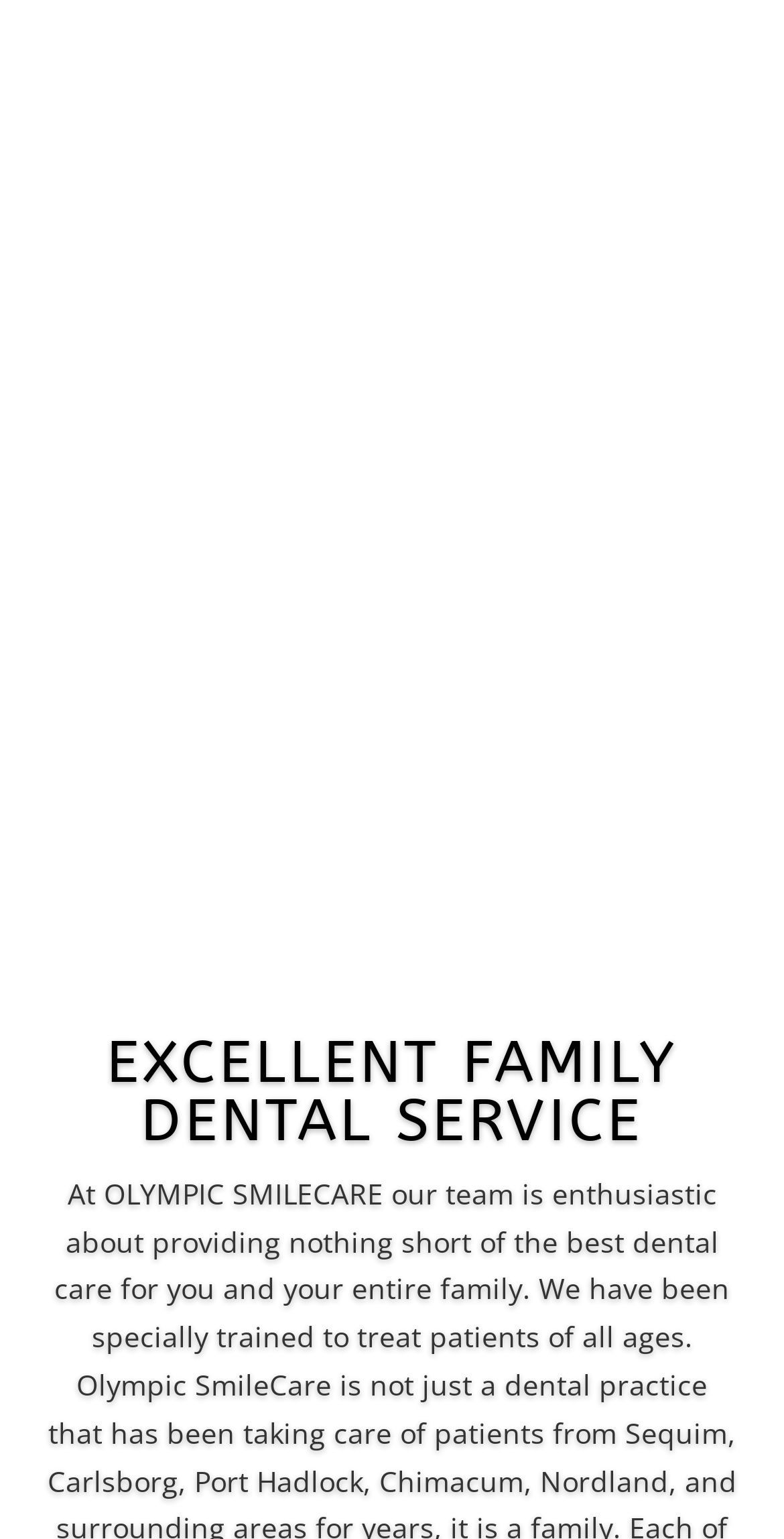Using the details in the image, give a detailed response to the question below:
What is the purpose of the 'CONNECT WITH US' link?

The link 'CONNECT WITH US' is likely intended to allow users to connect with the dental clinic, possibly to inquire about their services or to make an appointment.